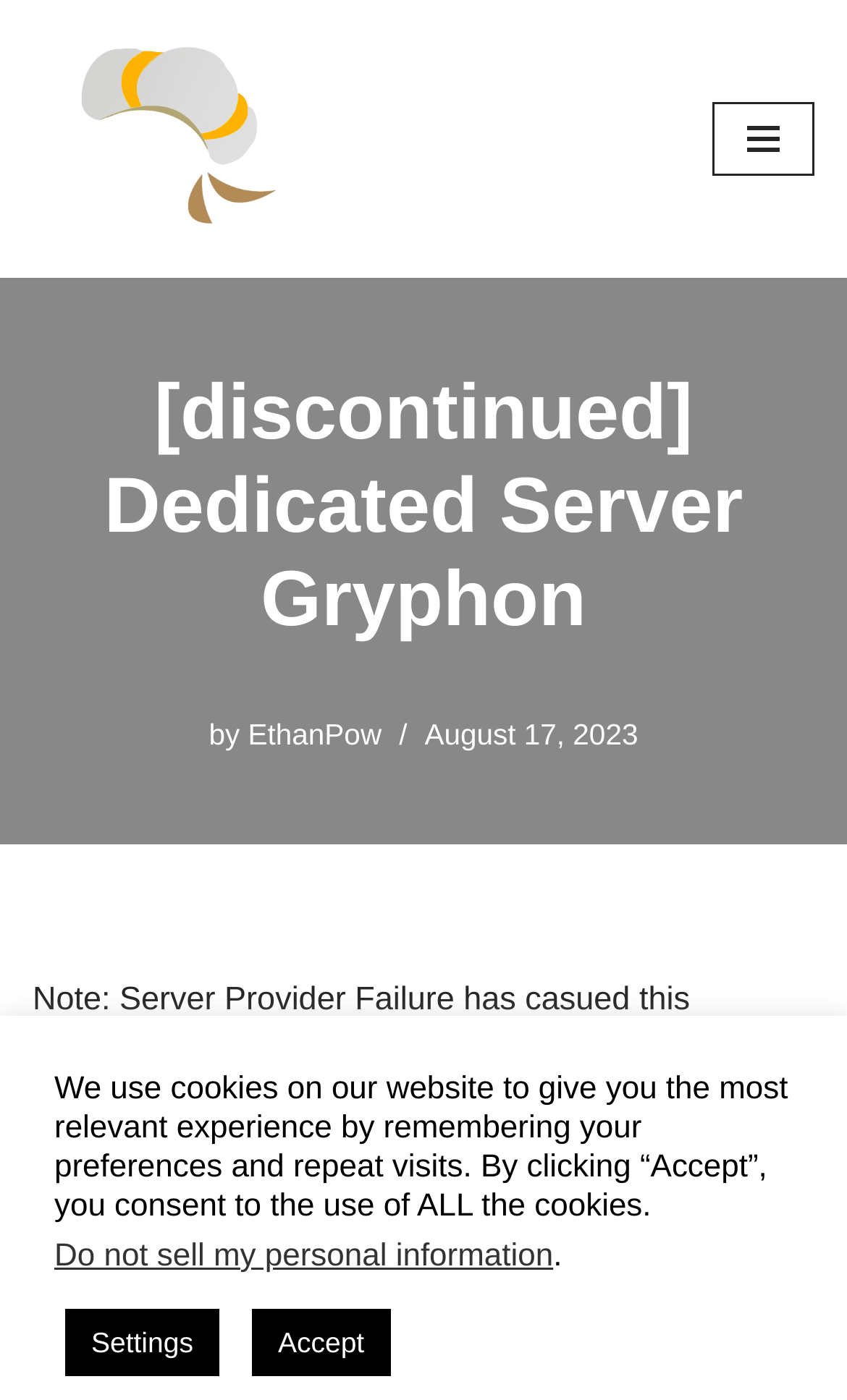Using the format (top-left x, top-left y, bottom-right x, bottom-right y), provide the bounding box coordinates for the described UI element. All values should be floating point numbers between 0 and 1: Navigation Menu

[0.841, 0.073, 0.962, 0.126]